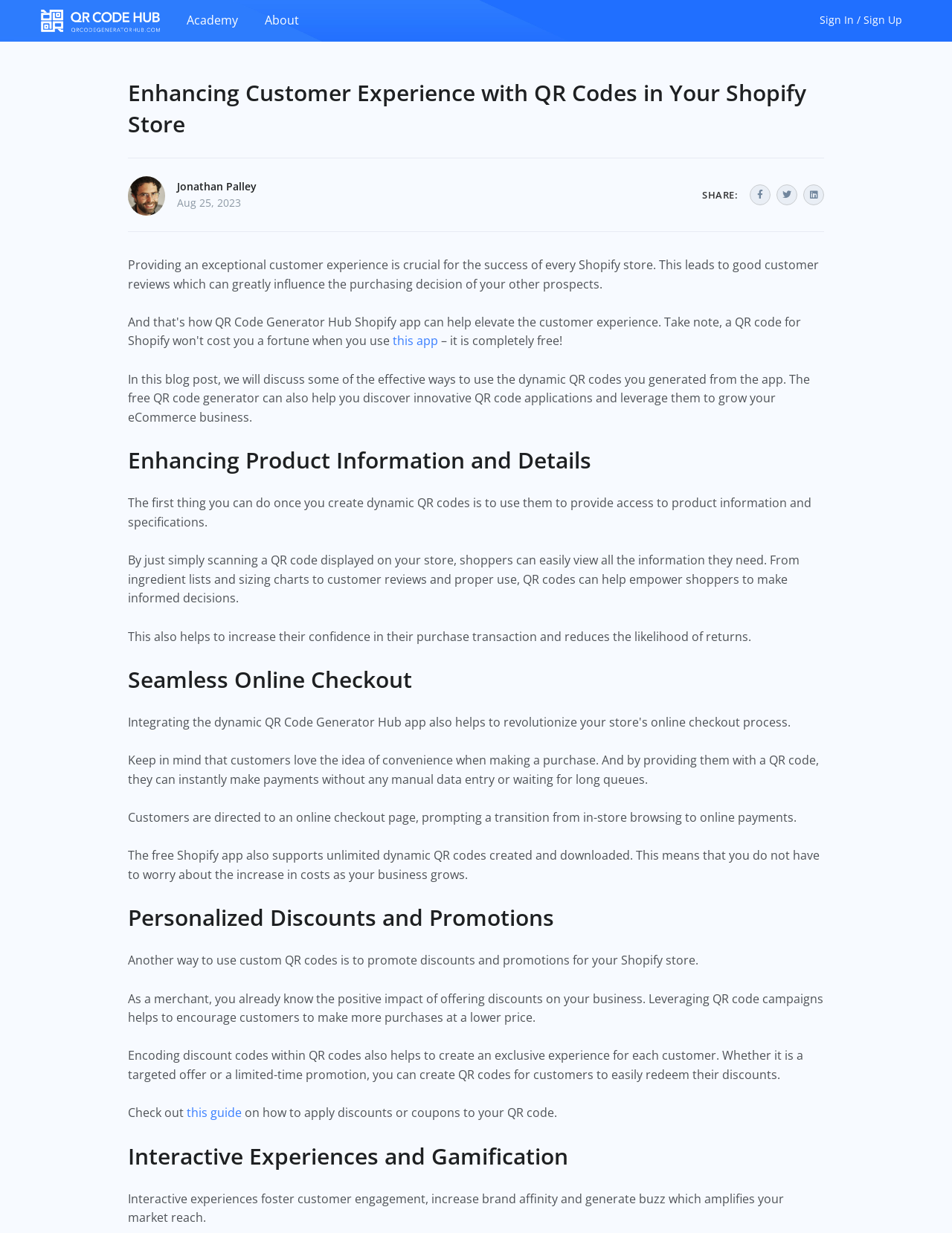Determine the bounding box coordinates of the clickable element necessary to fulfill the instruction: "search for something". Provide the coordinates as four float numbers within the 0 to 1 range, i.e., [left, top, right, bottom].

None